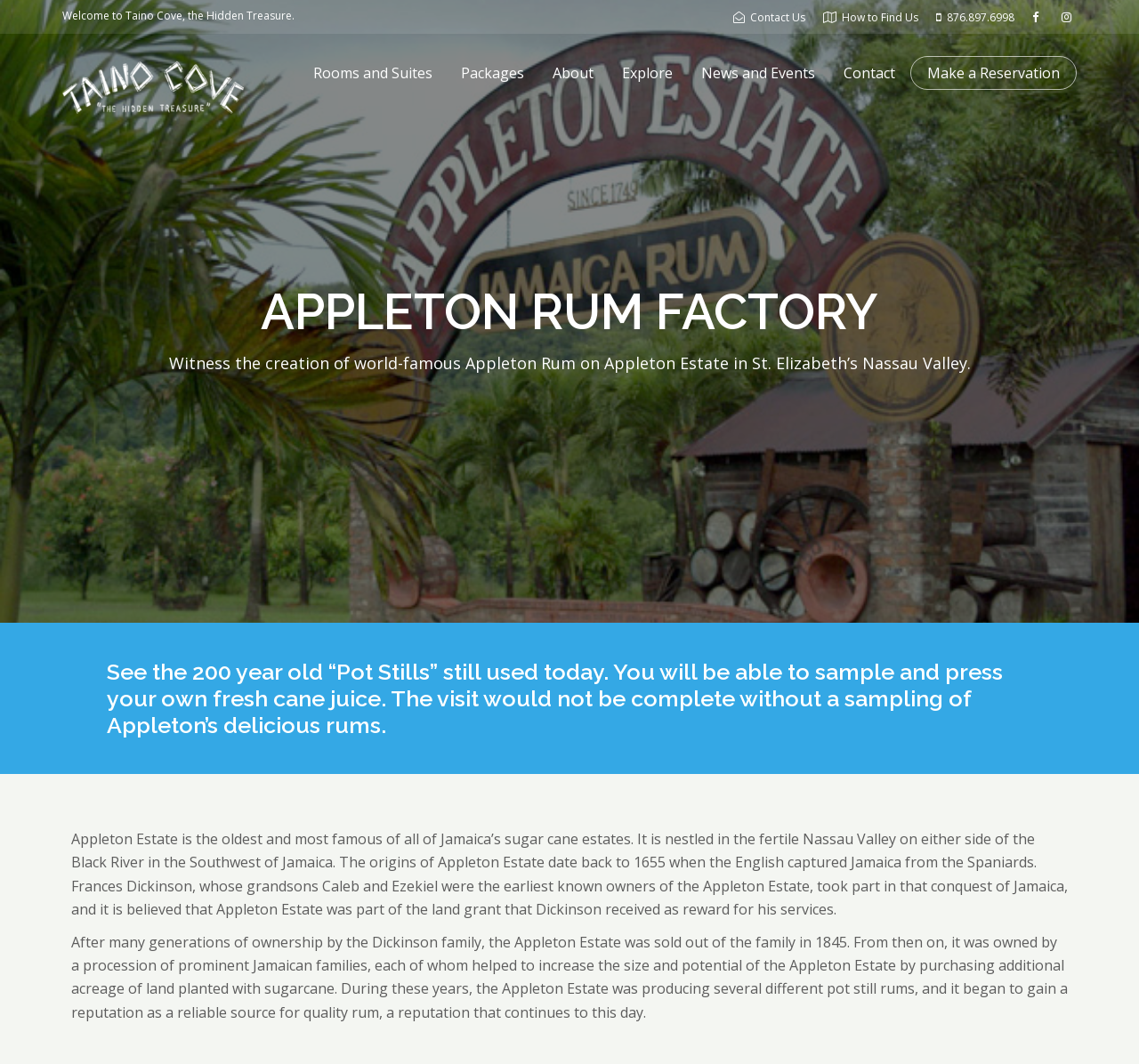What is the location of Appleton Estate?
Please provide a comprehensive answer based on the information in the image.

I found the answer by looking at the text 'Appleton Estate is nestled in the fertile Nassau Valley on either side of the Black River in the Southwest of Jamaica.' which indicates that Appleton Estate is located in Nassau Valley, Jamaica.